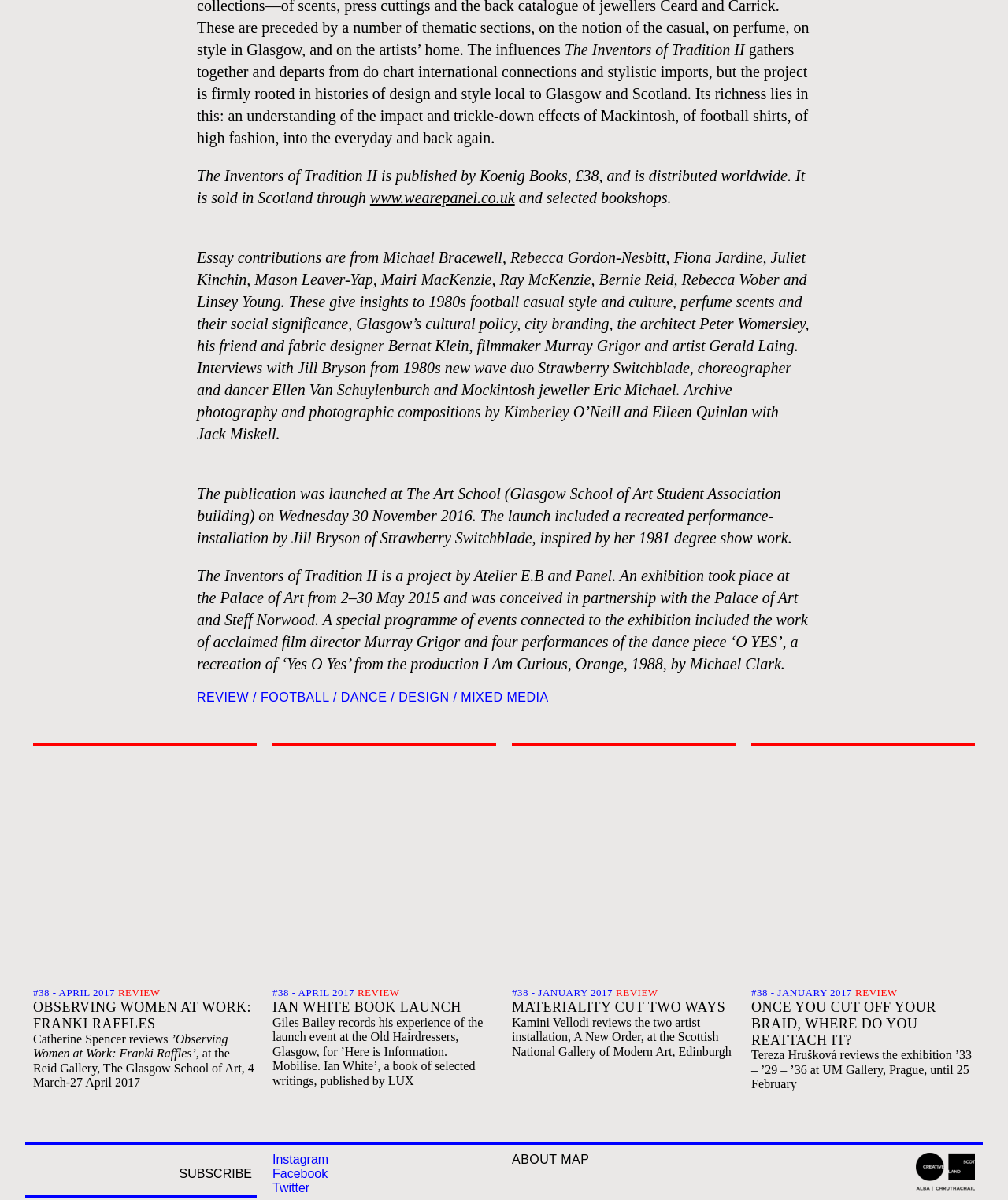What is the title of the book published by Koenig Books?
Refer to the screenshot and answer in one word or phrase.

The Inventors of Tradition II